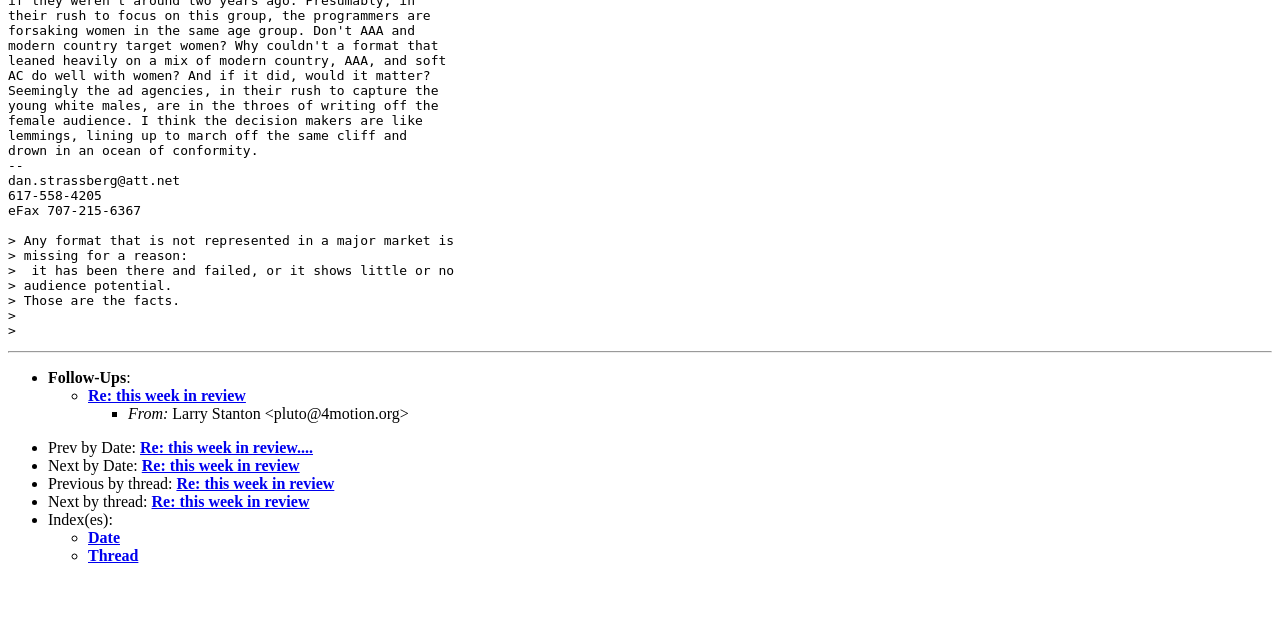Locate the UI element described by Date in the provided webpage screenshot. Return the bounding box coordinates in the format (top-left x, top-left y, bottom-right x, bottom-right y), ensuring all values are between 0 and 1.

[0.069, 0.826, 0.094, 0.853]